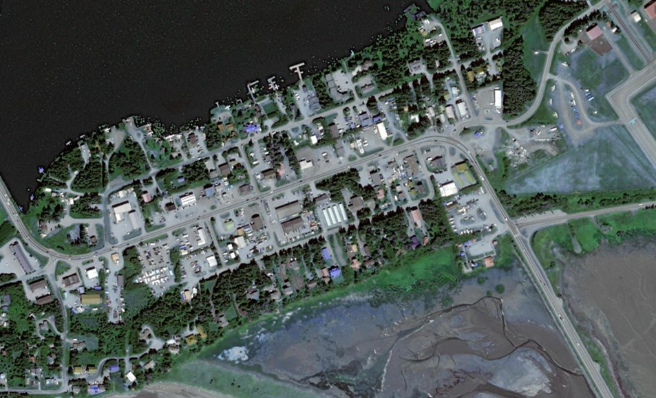Answer the question with a single word or phrase: 
What type of structures are present in the town?

Residential and commercial